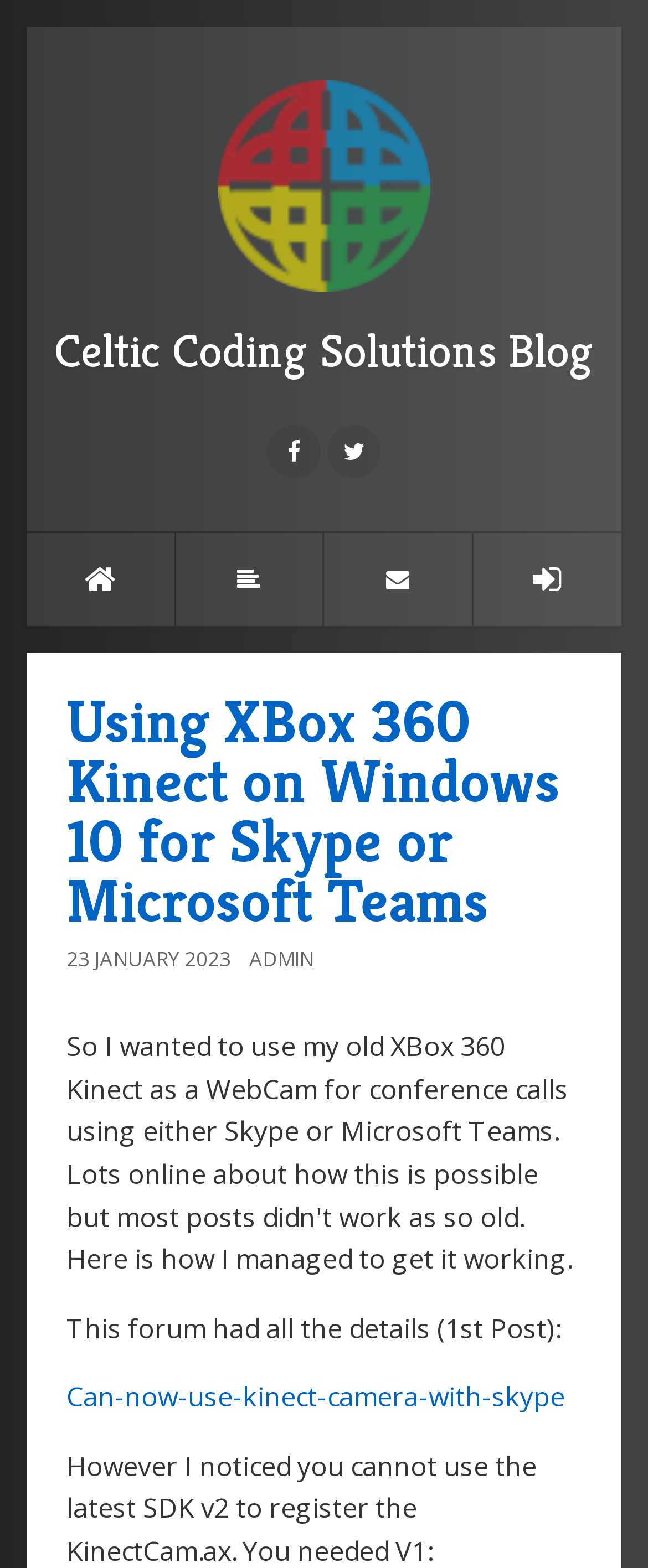What is the topic of the blog post?
Please provide a single word or phrase based on the screenshot.

Using XBox 360 Kinect on Windows 10